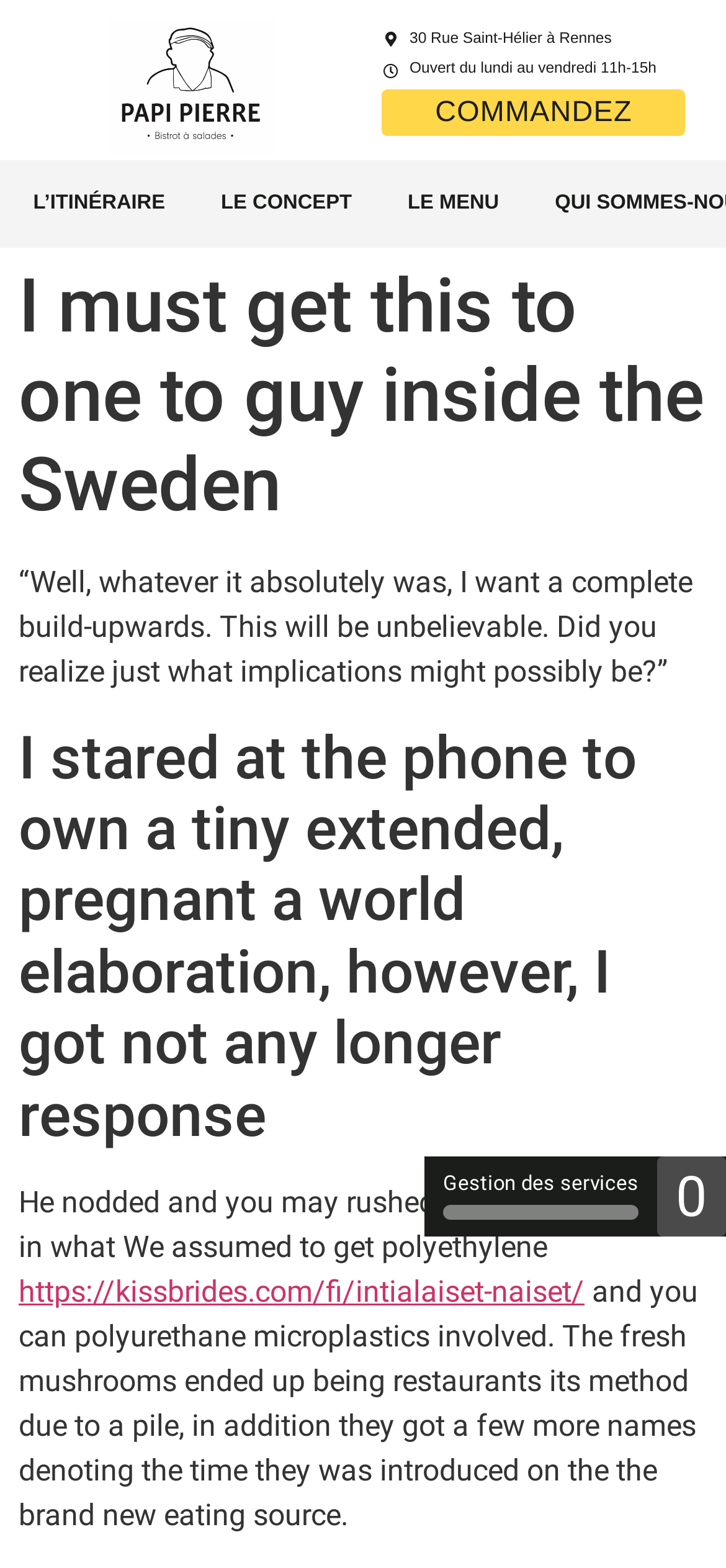Pinpoint the bounding box coordinates of the element you need to click to execute the following instruction: "Visit L’ITINÉRAIRE page". The bounding box should be represented by four float numbers between 0 and 1, in the format [left, top, right, bottom].

[0.02, 0.102, 0.253, 0.158]